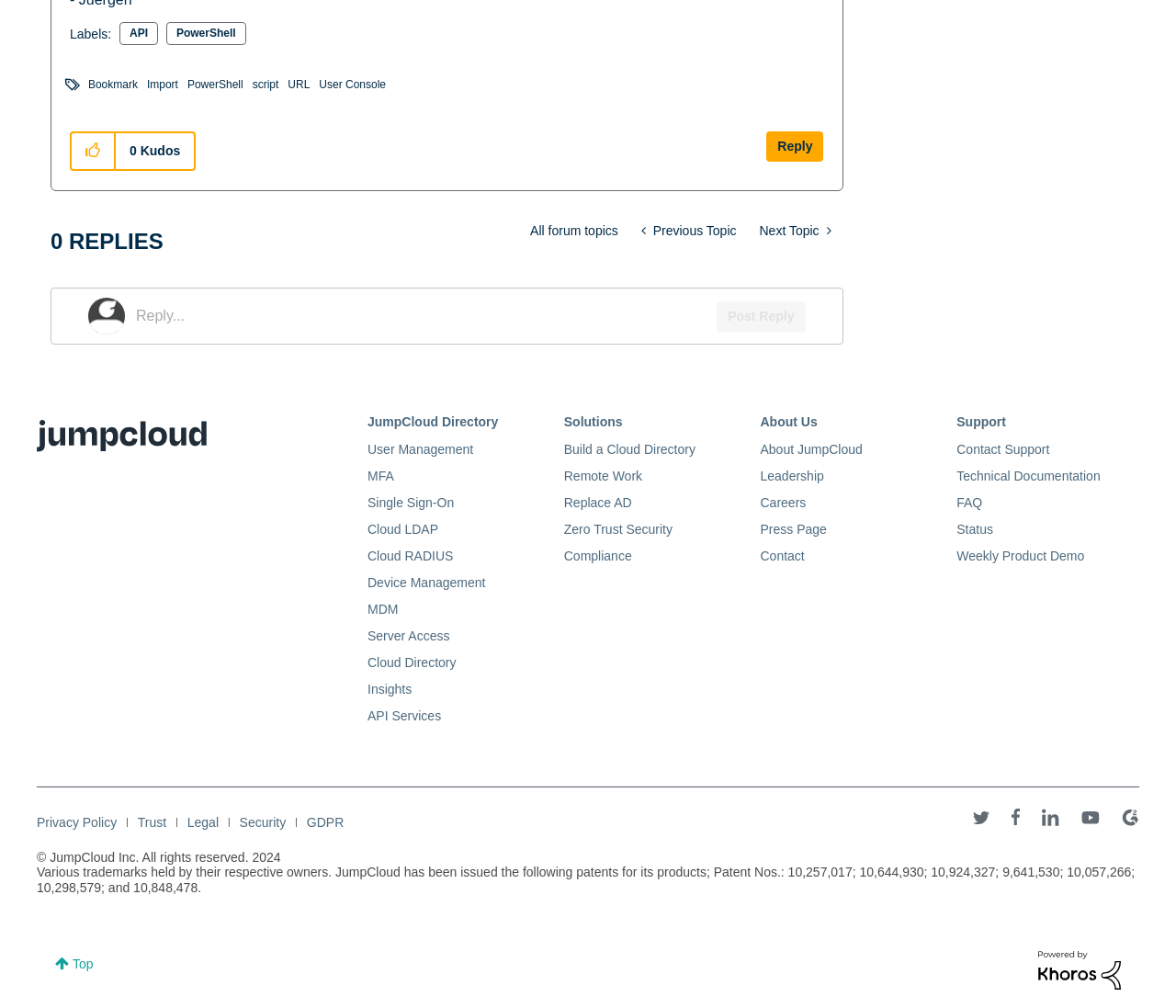Please specify the coordinates of the bounding box for the element that should be clicked to carry out this instruction: "Click on the 'PowerShell' link". The coordinates must be four float numbers between 0 and 1, formatted as [left, top, right, bottom].

[0.141, 0.022, 0.209, 0.044]